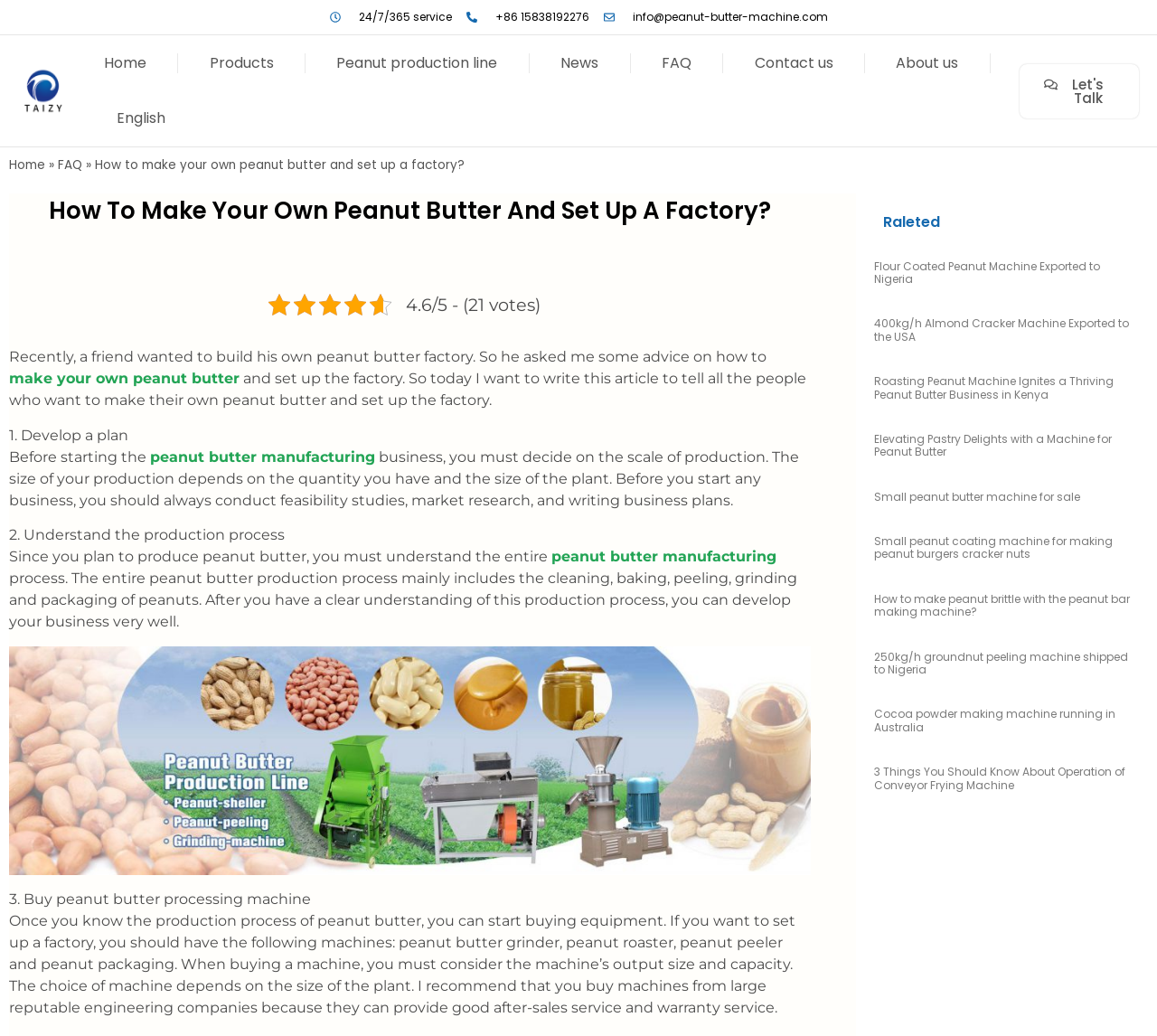How many related articles are shown on this webpage?
Provide a detailed and extensive answer to the question.

There are 9 related articles shown on this webpage, each with a heading and a link, such as 'Flour Coated Peanut Machine Exported to Nigeria', '400kg/h Almond Cracker Machine Exported to the USA', and so on.